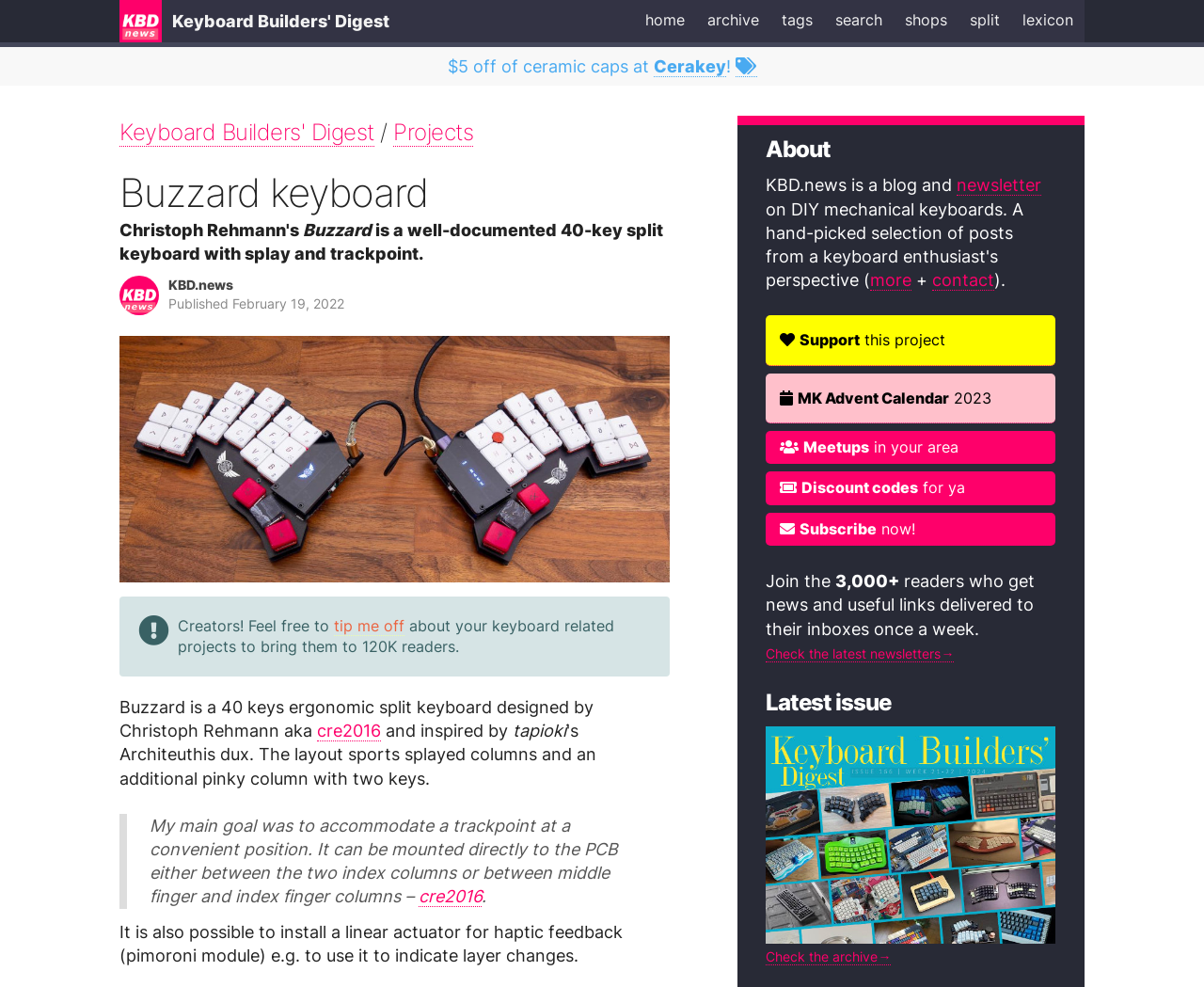Specify the bounding box coordinates for the region that must be clicked to perform the given instruction: "switch to english".

None